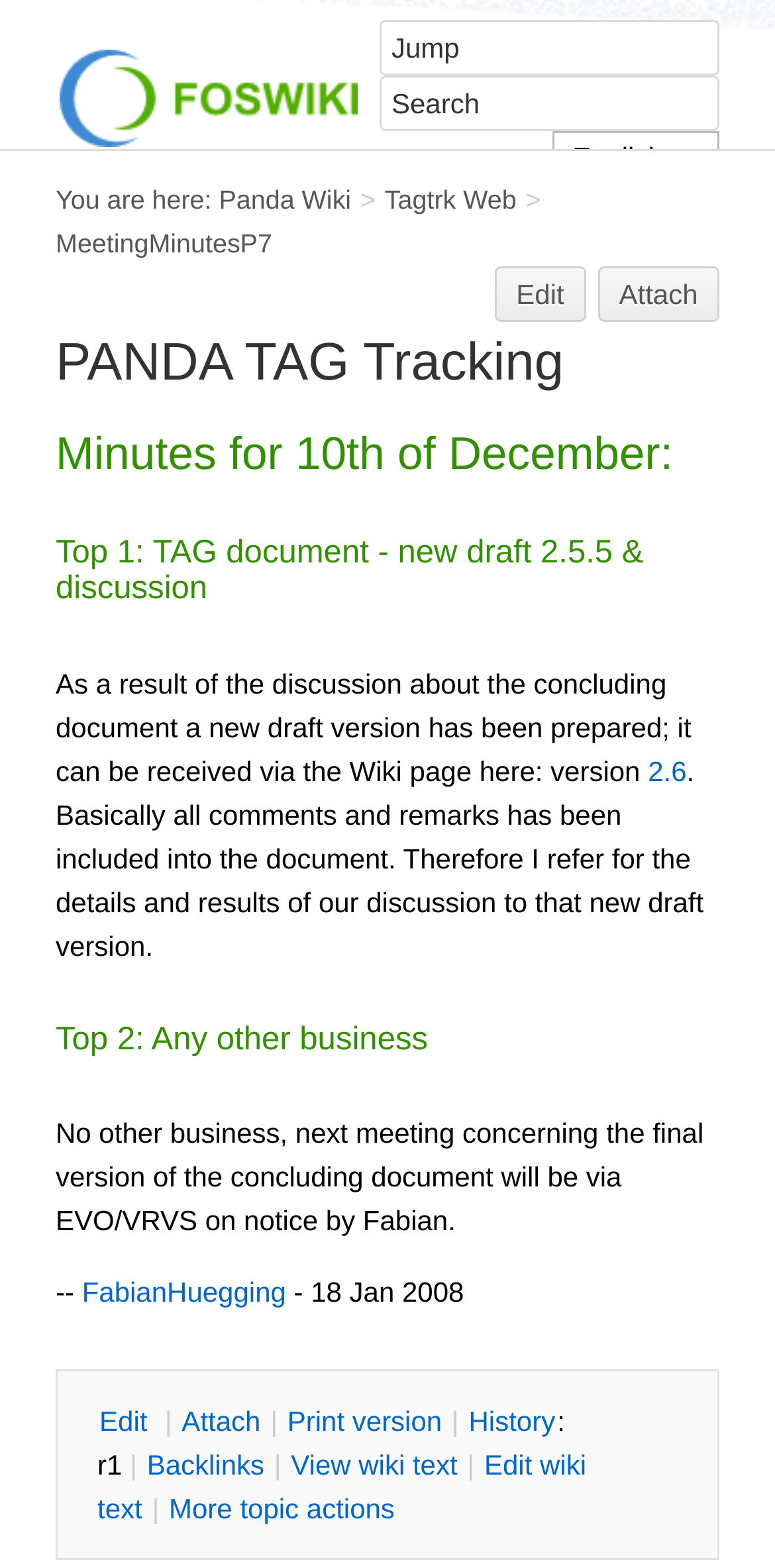Provide the bounding box for the UI element matching this description: "Contact Us".

None